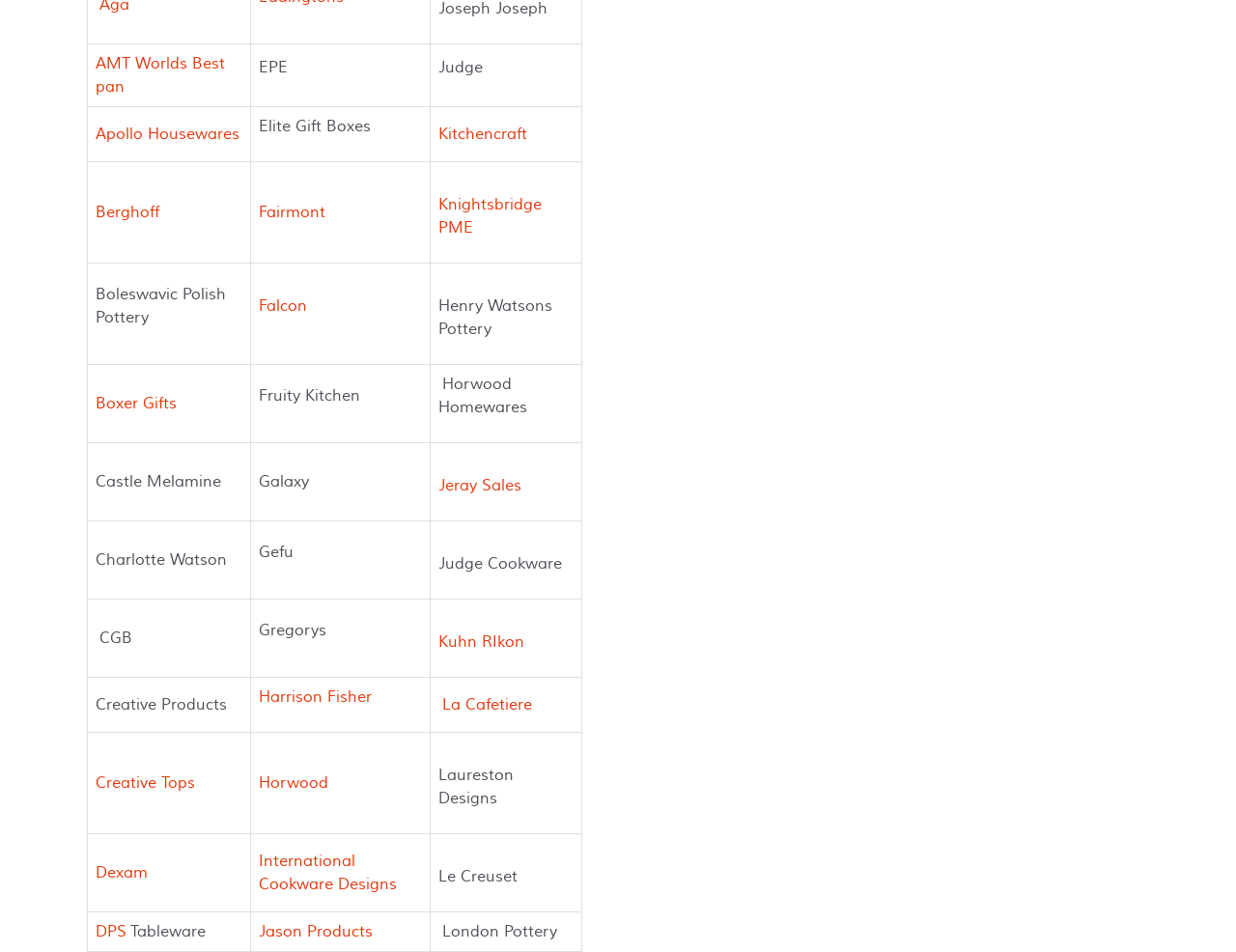Determine the bounding box coordinates of the section to be clicked to follow the instruction: "Learn about Berghoff". The coordinates should be given as four float numbers between 0 and 1, formatted as [left, top, right, bottom].

[0.077, 0.213, 0.129, 0.233]